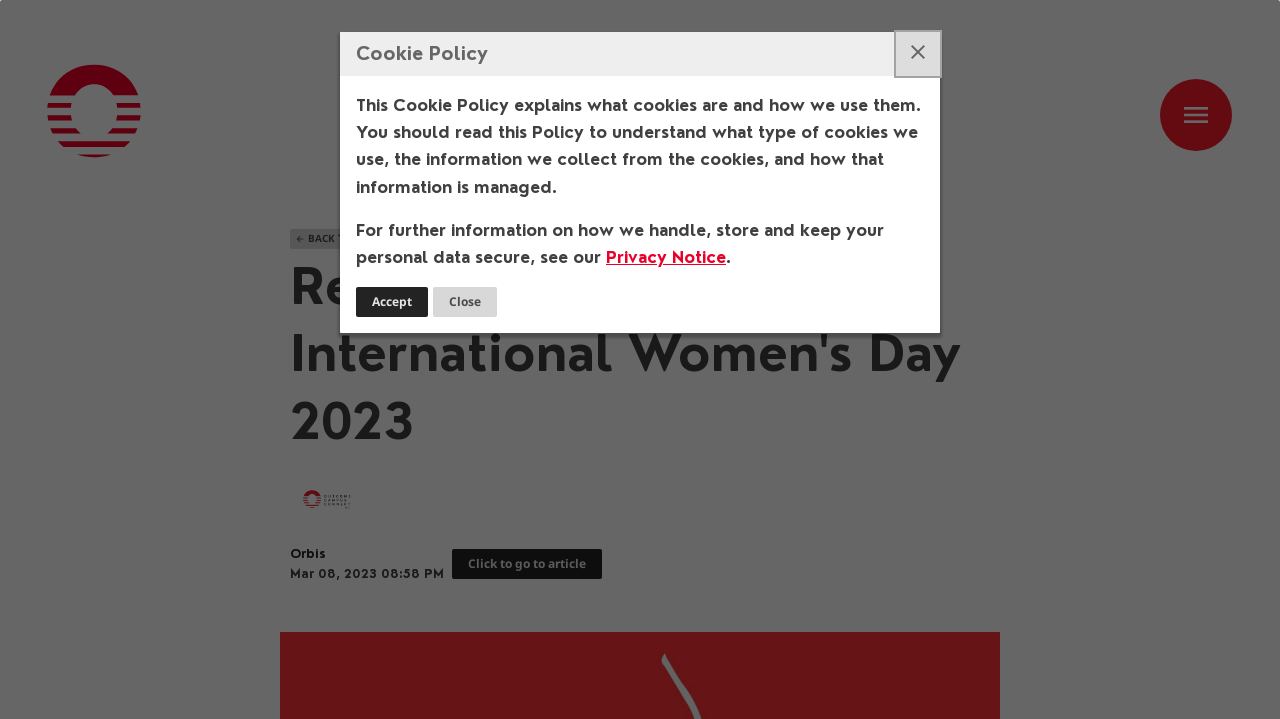Using the element description Orbis, predict the bounding box coordinates for the UI element. Provide the coordinates in (top-left x, top-left y, bottom-right x, bottom-right y) format with values ranging from 0 to 1.

[0.227, 0.757, 0.255, 0.784]